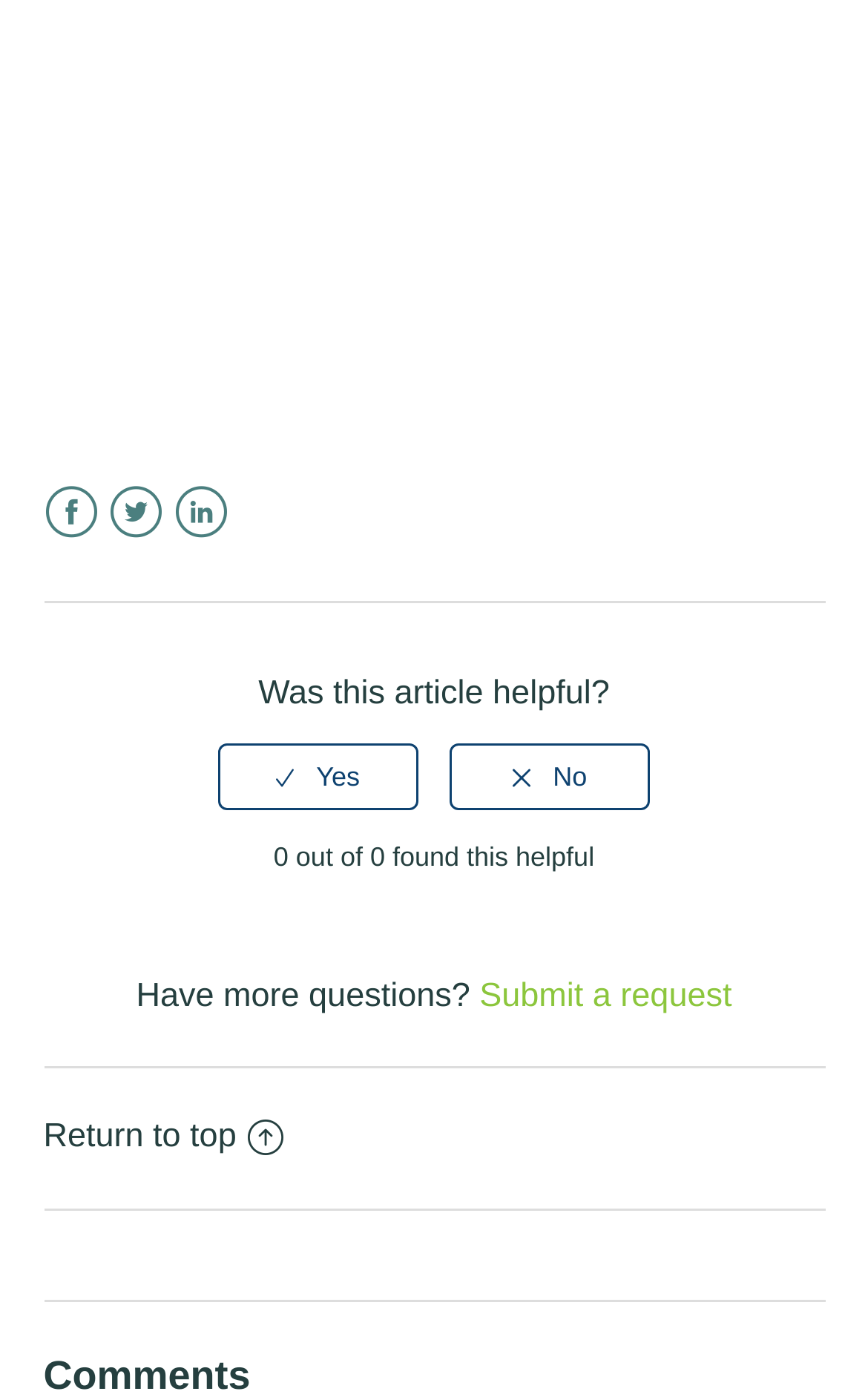Respond with a single word or phrase to the following question:
What is the function of the 'Return to top' link?

To scroll to the top of the page